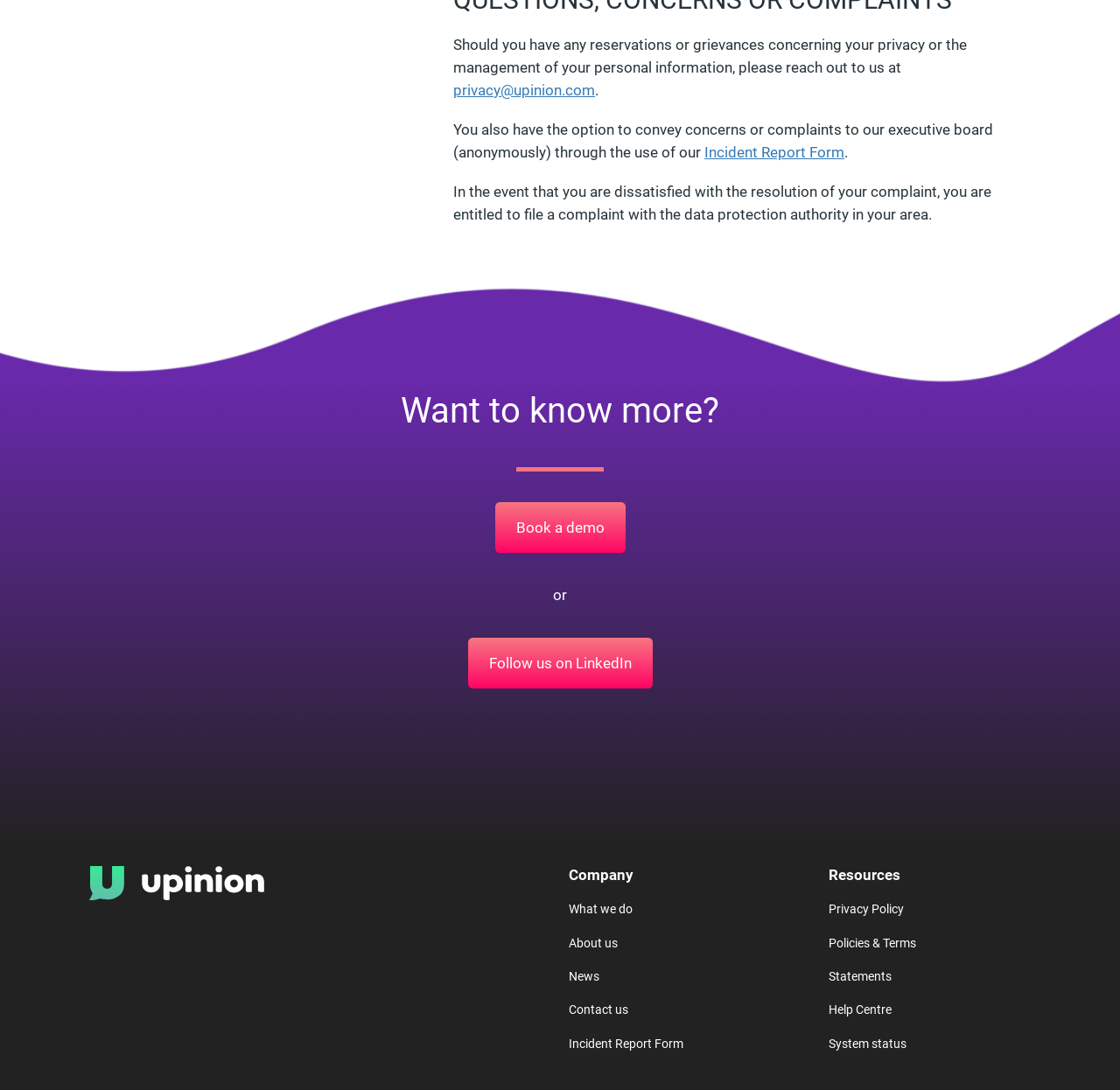What is the email address to contact for privacy concerns?
Using the information from the image, give a concise answer in one word or a short phrase.

privacy@upinion.com